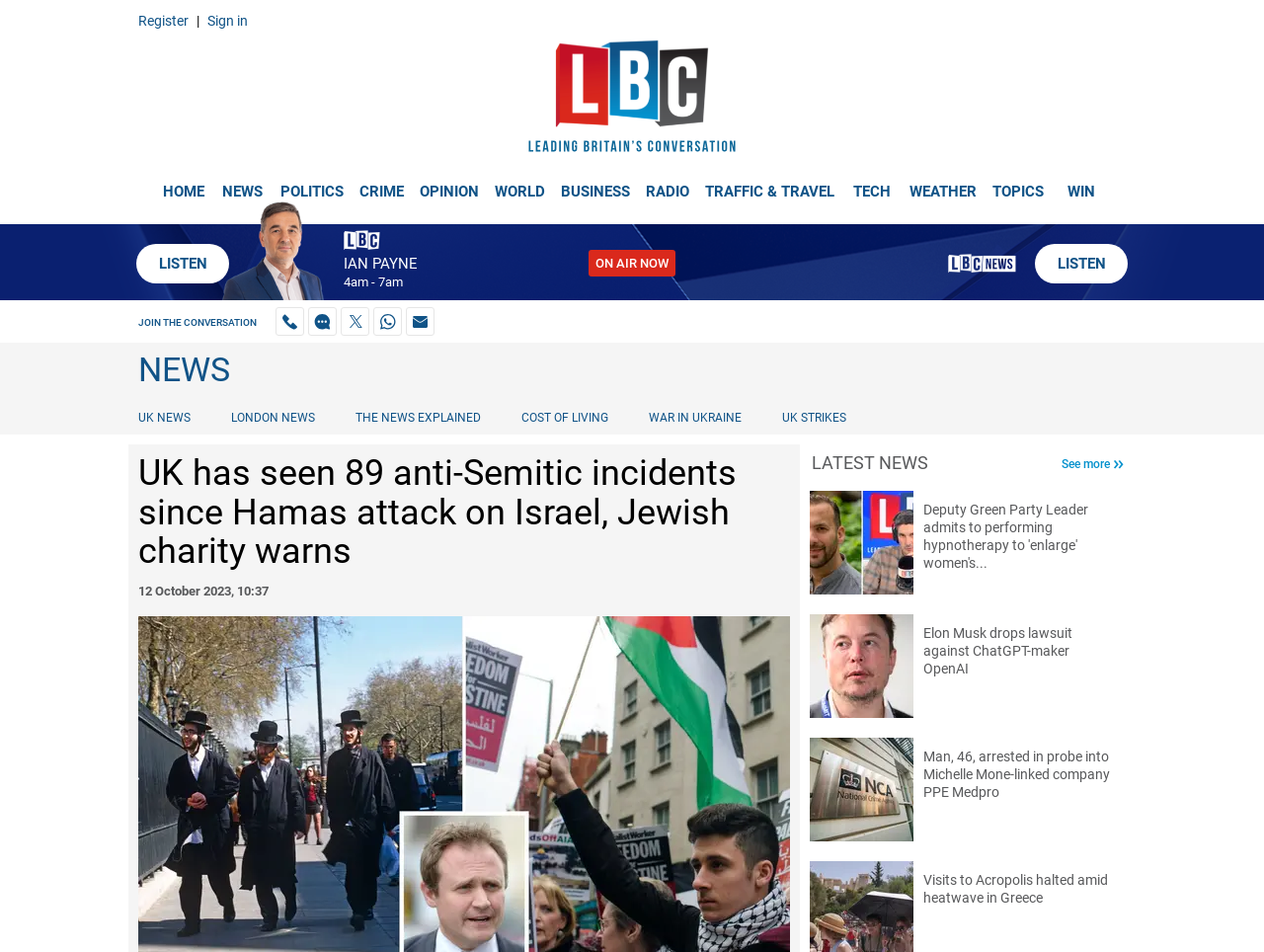What is the name of the person who is currently on air?
Using the picture, provide a one-word or short phrase answer.

Ian Payne